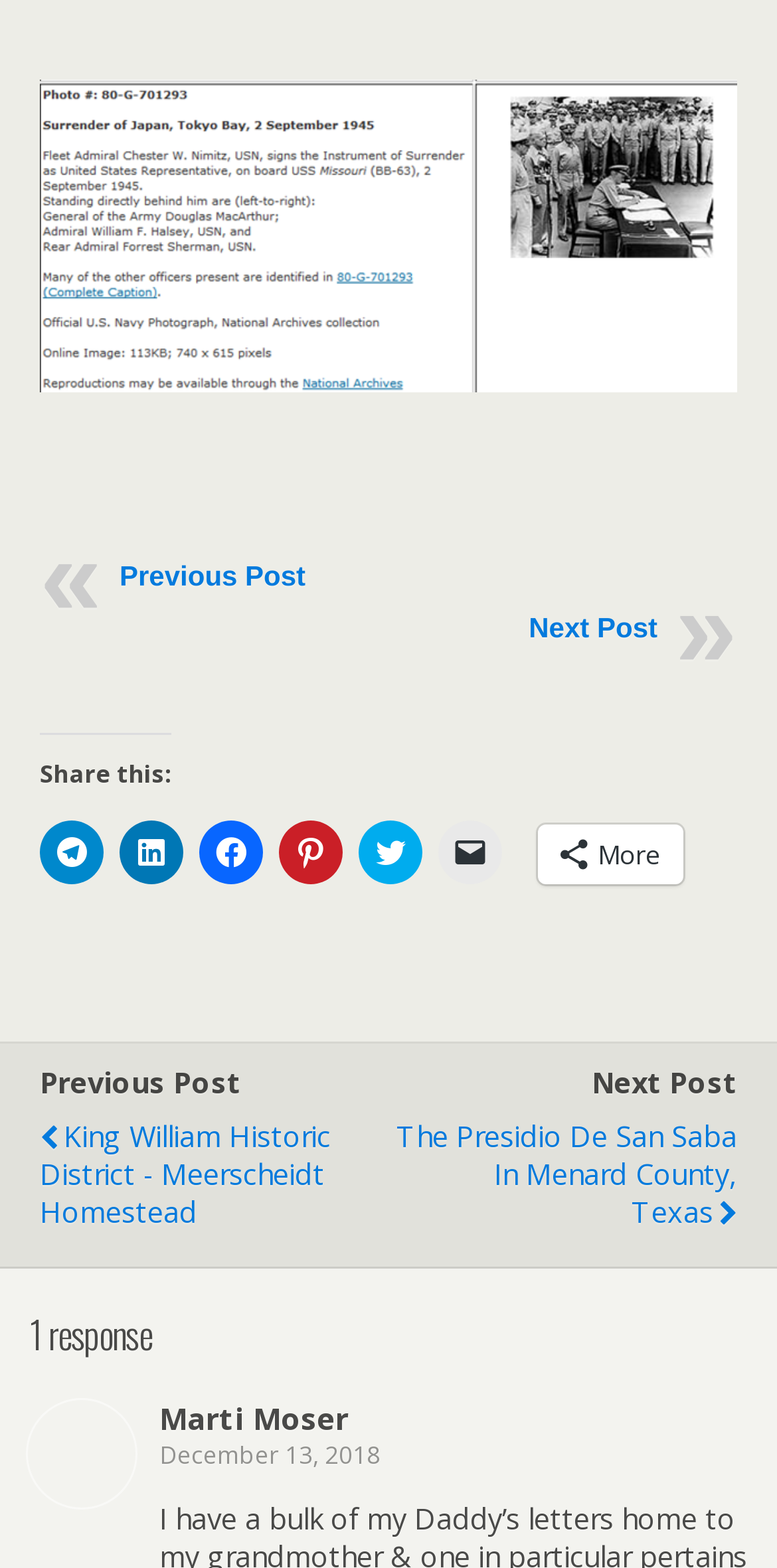Who is the author of the response?
Based on the image content, provide your answer in one word or a short phrase.

Marti Moser